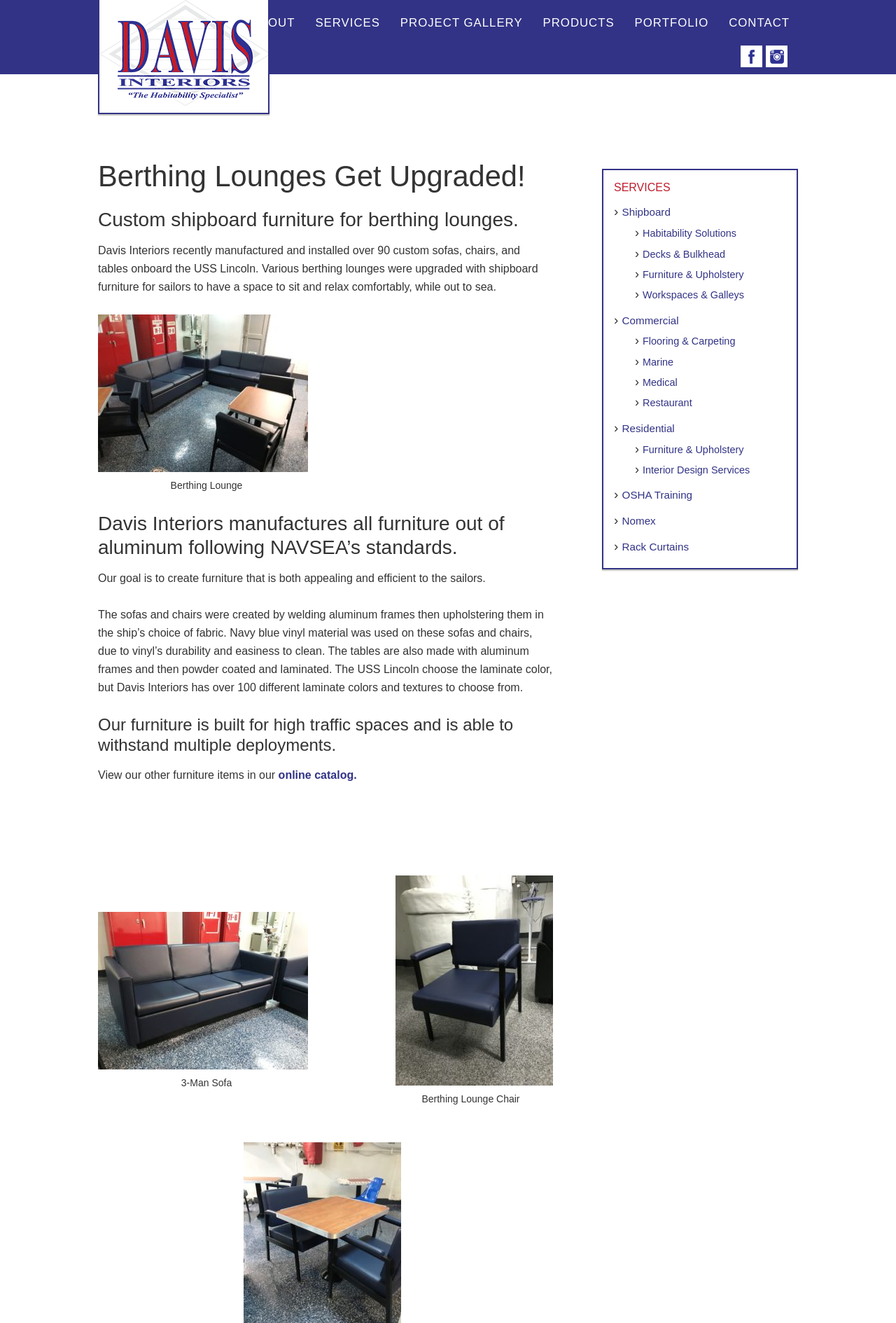What type of furniture does Davis Interiors manufacture?
Using the visual information, respond with a single word or phrase.

Custom shipboard furniture